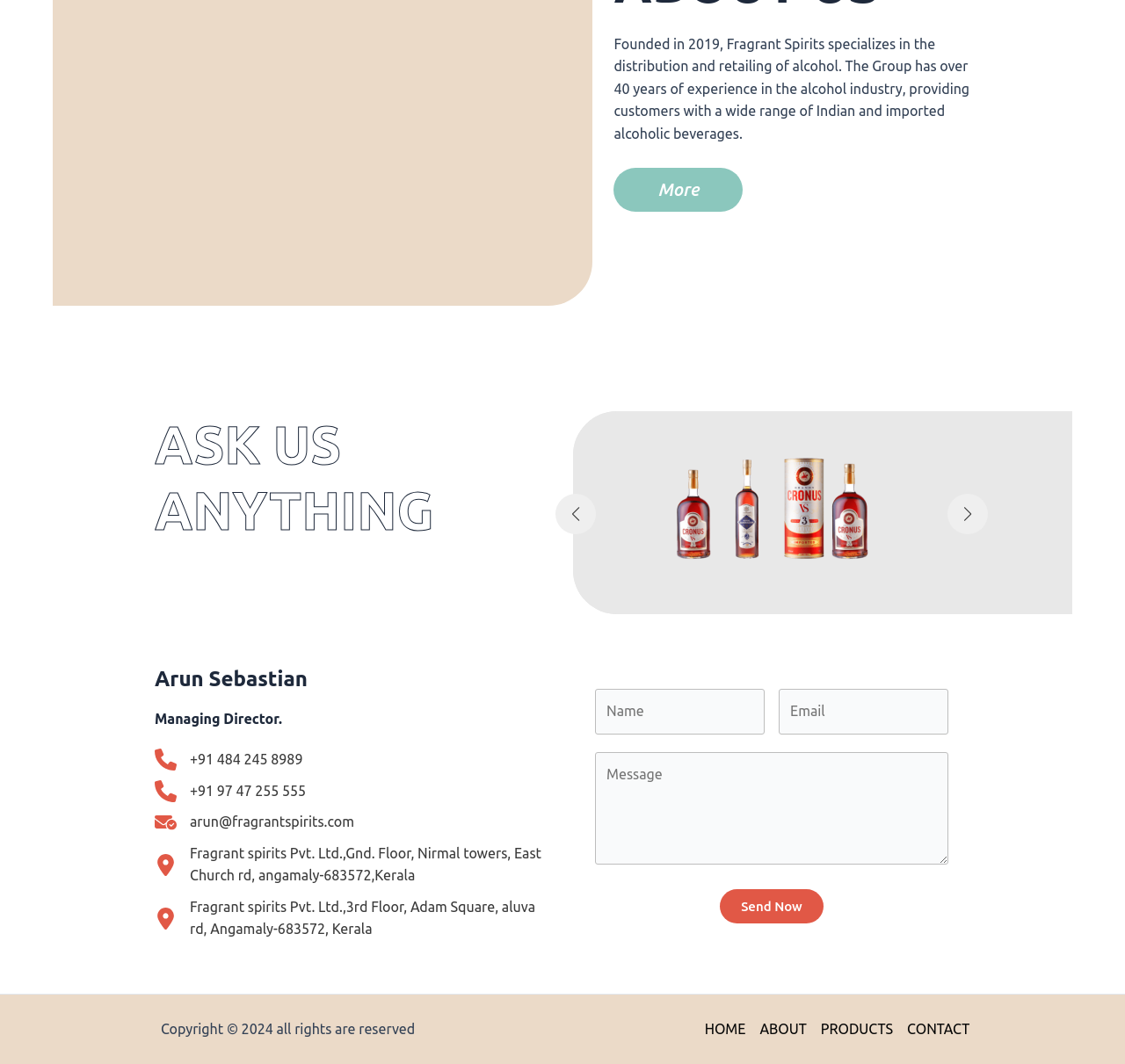Determine the bounding box coordinates of the element's region needed to click to follow the instruction: "Rate your experience!". Provide these coordinates as four float numbers between 0 and 1, formatted as [left, top, right, bottom].

None